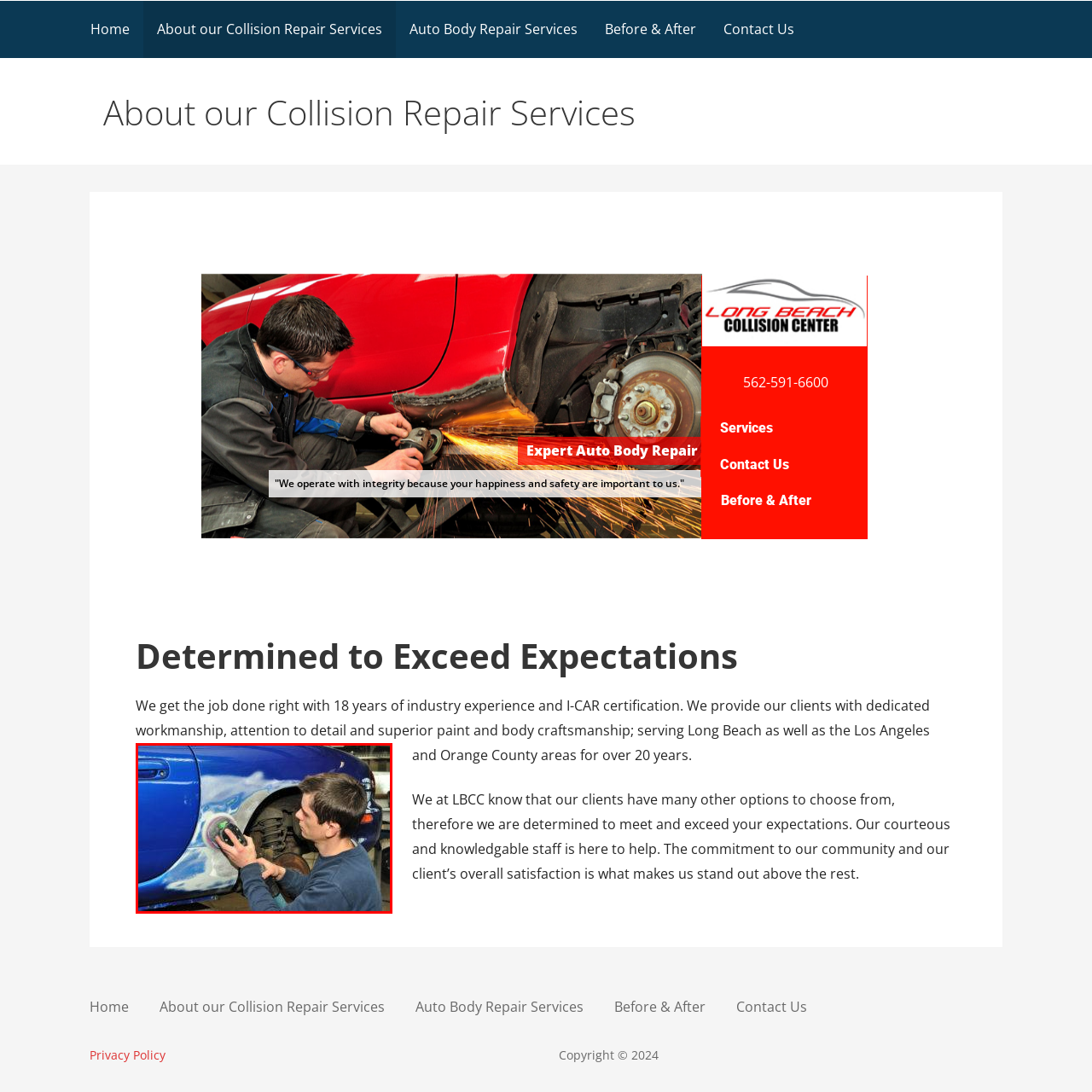Provide a detailed narrative of the image inside the red-bordered section.

The image showcases a skilled technician meticulously performing auto body repair on a blue vehicle, specifically focusing on the side panel. The technician is using an electric polisher to smooth out imperfections, a crucial step in ensuring the surface is ready for painting. This attention to detail highlights the commitment to high-quality workmanship in the collision repair industry. The setting reflects a professional workshop environment, emphasizing the expertise and dedication of auto body repair professionals, who strive to restore vehicles to their original condition while prioritizing customer satisfaction and safety.